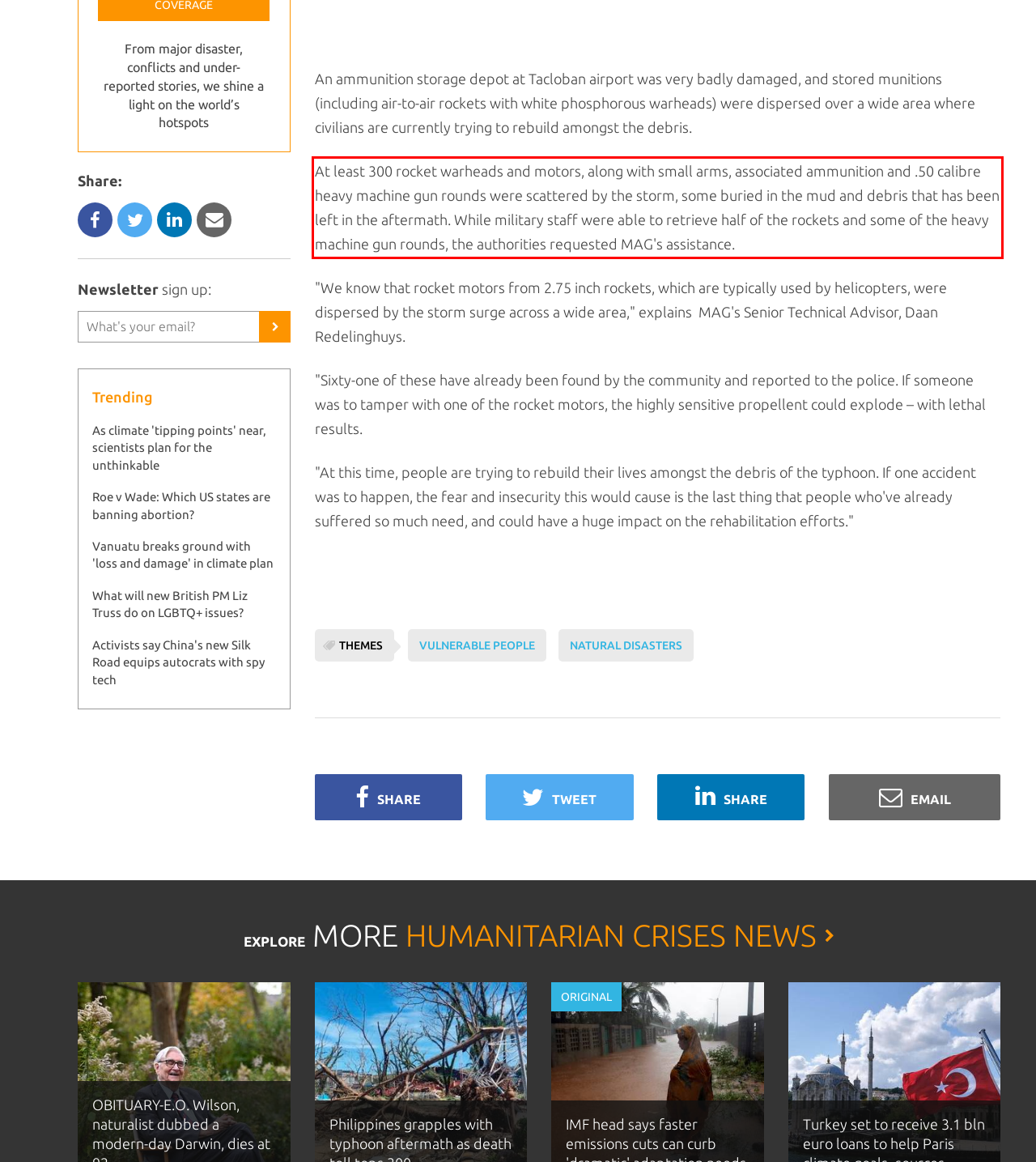From the screenshot of the webpage, locate the red bounding box and extract the text contained within that area.

At least 300 rocket warheads and motors, along with small arms, associated ammunition and .50 calibre heavy machine gun rounds were scattered by the storm, some buried in the mud and debris that has been left in the aftermath. While military staff were able to retrieve half of the rockets and some of the heavy machine gun rounds, the authorities requested MAG's assistance.